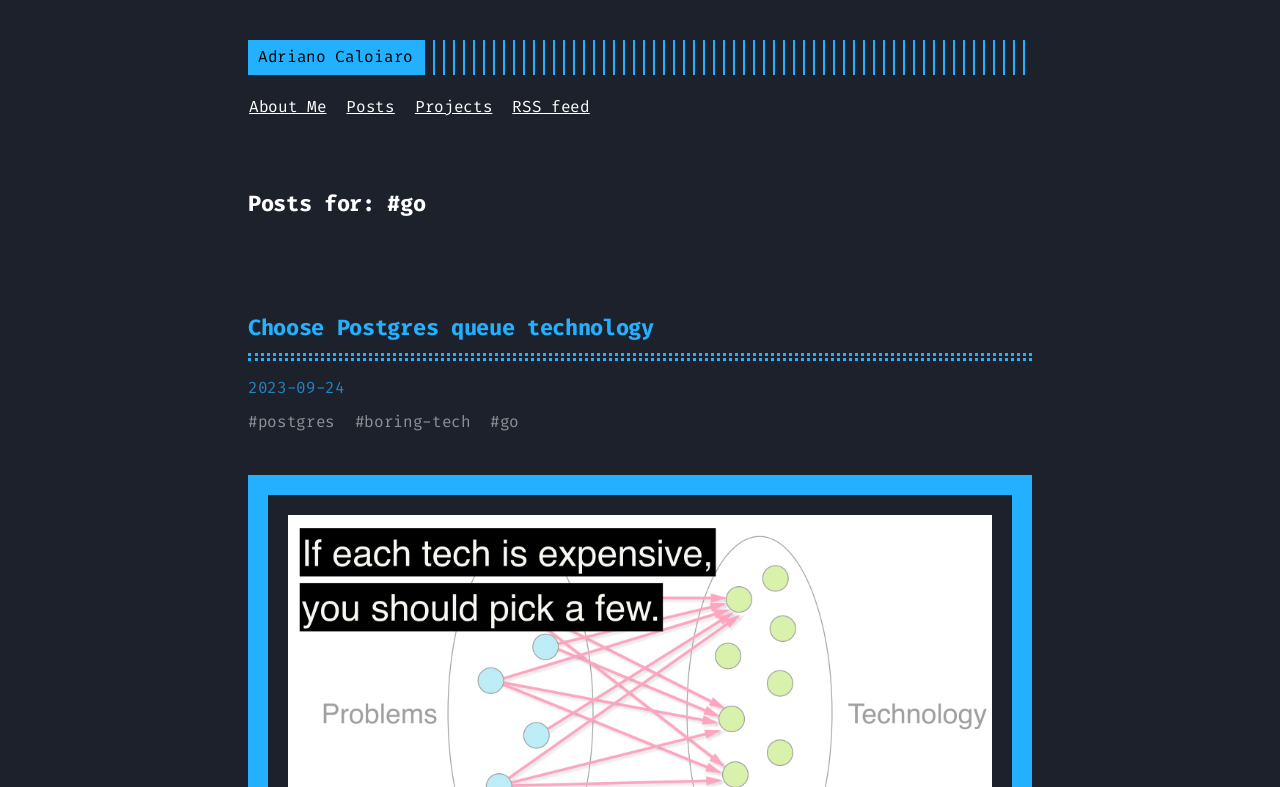Find and specify the bounding box coordinates that correspond to the clickable region for the instruction: "browse Posts".

[0.271, 0.122, 0.308, 0.148]